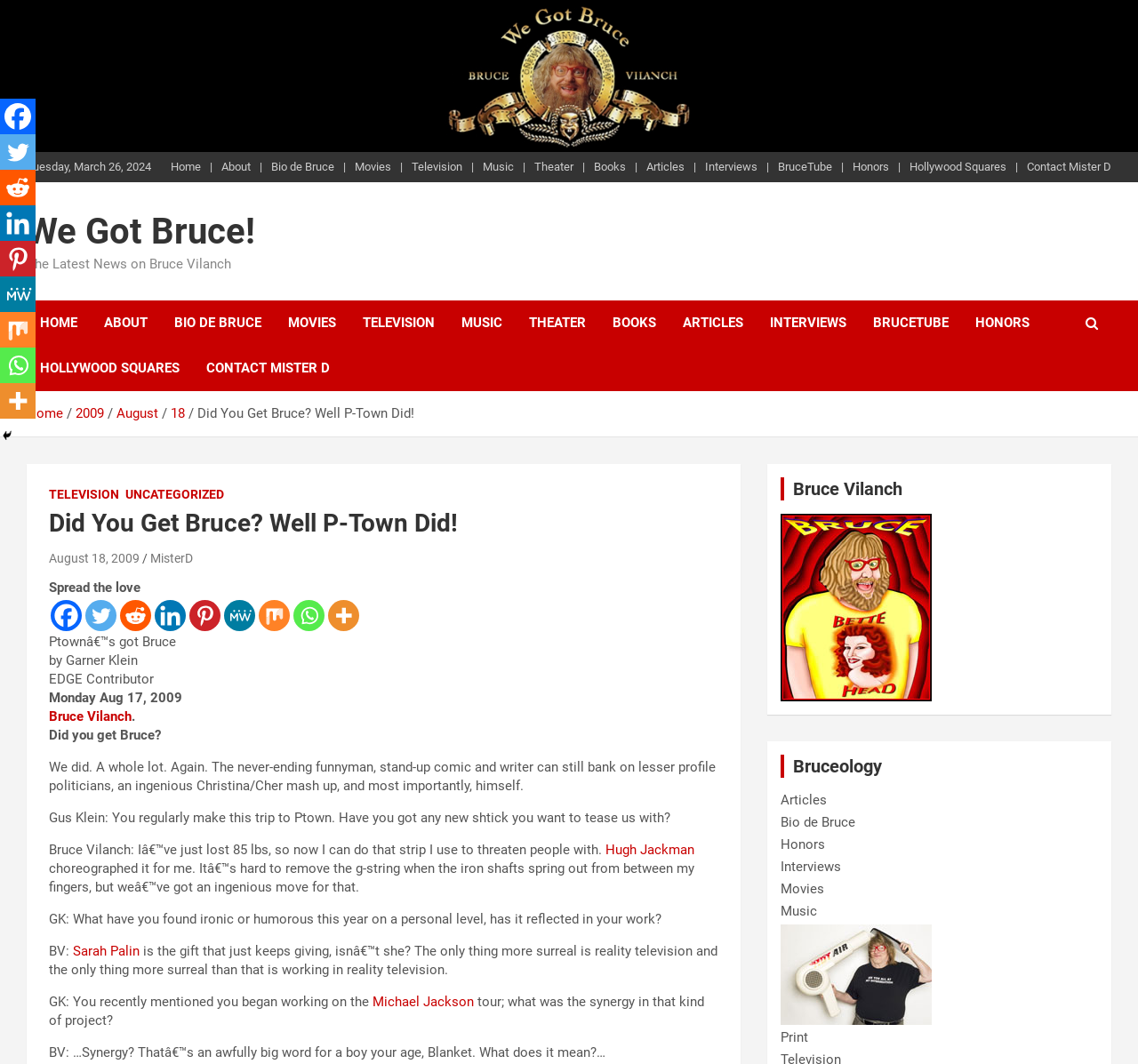Produce a meticulous description of the webpage.

This webpage is about Bruce Vilanch, an American comedian, actor, and writer. At the top of the page, there is a navigation menu with links to various sections, including "Home", "About", "Bio de Bruce", "Movies", "Television", "Music", "Theater", "Books", "Articles", "Interviews", "BruceTube", "Honors", and "Hollywood Squares". Below the navigation menu, there is a heading "We Got Bruce!" and a subheading "The Latest News on Bruce Vilanch".

The main content of the page is an article titled "Did You Get Bruce? Well P-Town Did!" written by Garner Klein, an EDGE Contributor. The article is dated Monday, August 17, 2009, and features an interview with Bruce Vilanch. The interview discusses Vilanch's recent trip to Provincetown, his new material, and his thoughts on various topics, including politics and reality television.

On the right side of the page, there are social media links to Facebook, Twitter, Reddit, LinkedIn, and other platforms. There is also a section with links to related articles and a breadcrumbs navigation menu showing the current page's location within the website.

At the bottom of the page, there is a section with links to other articles and a "Spread the love" message, encouraging readers to share the content on social media.